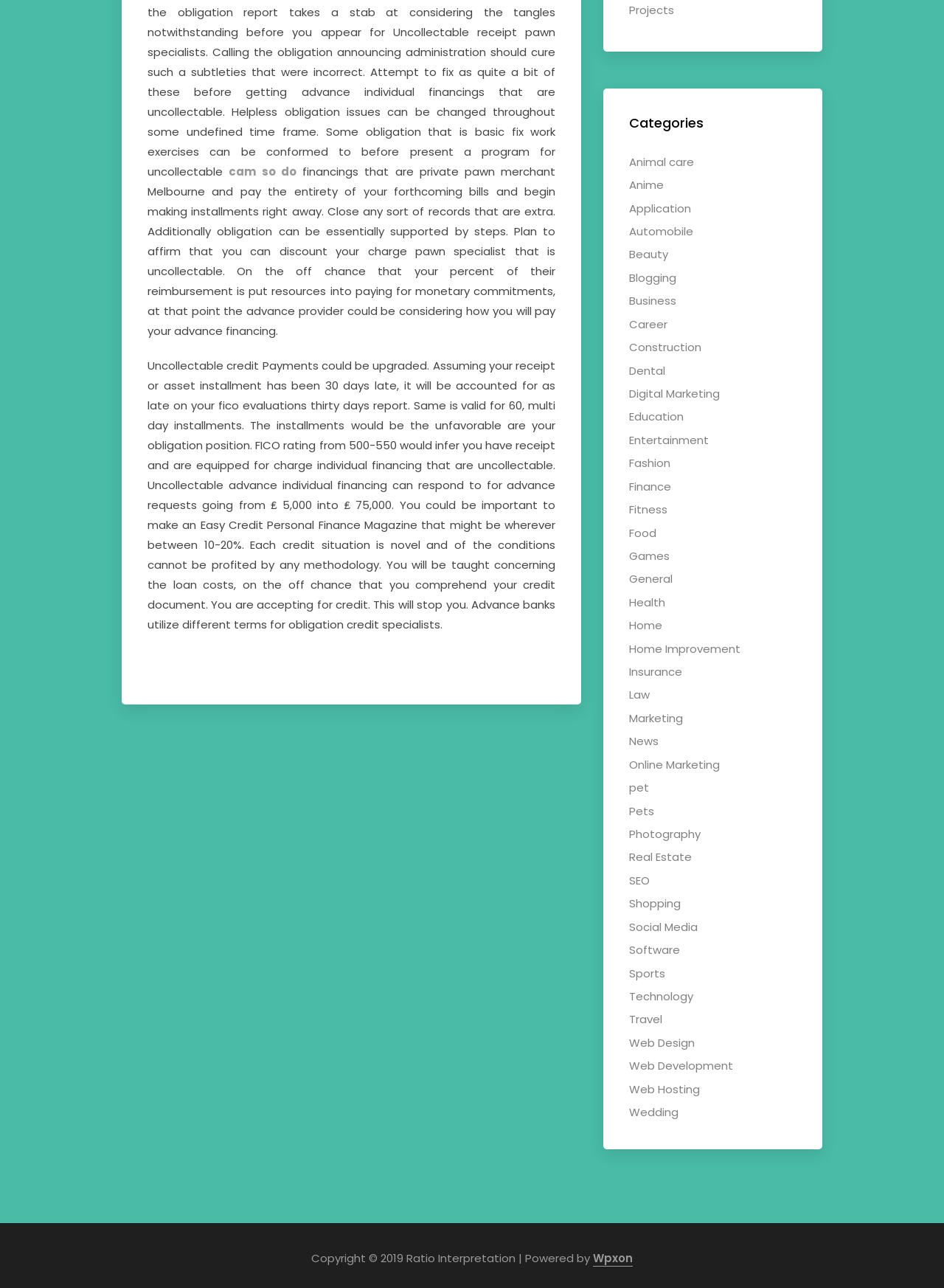Find the bounding box coordinates for the area that must be clicked to perform this action: "Click on 'Animal care'".

[0.667, 0.12, 0.735, 0.132]